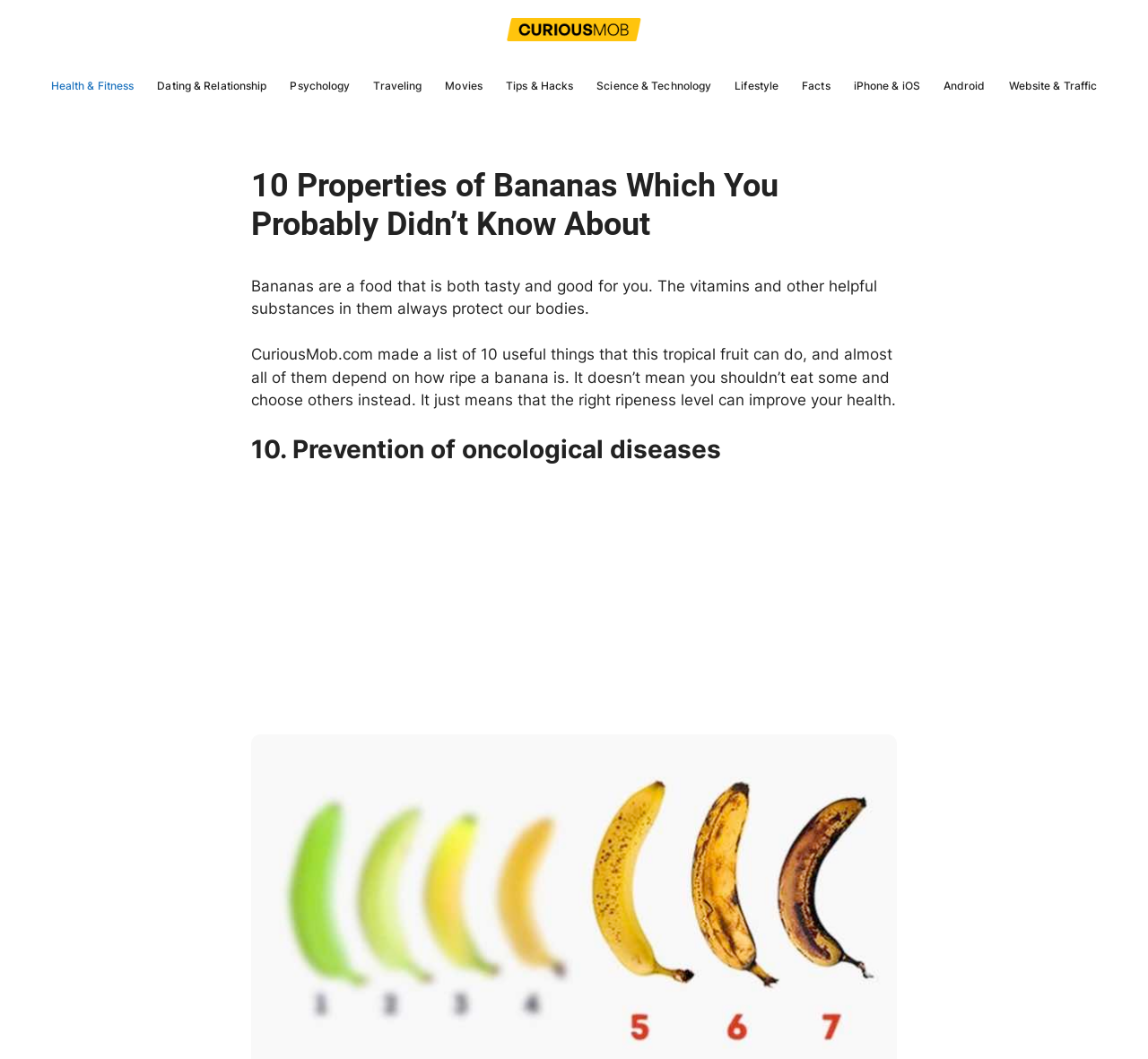Pinpoint the bounding box coordinates of the clickable area necessary to execute the following instruction: "go to Health & Fitness page". The coordinates should be given as four float numbers between 0 and 1, namely [left, top, right, bottom].

[0.034, 0.056, 0.127, 0.107]